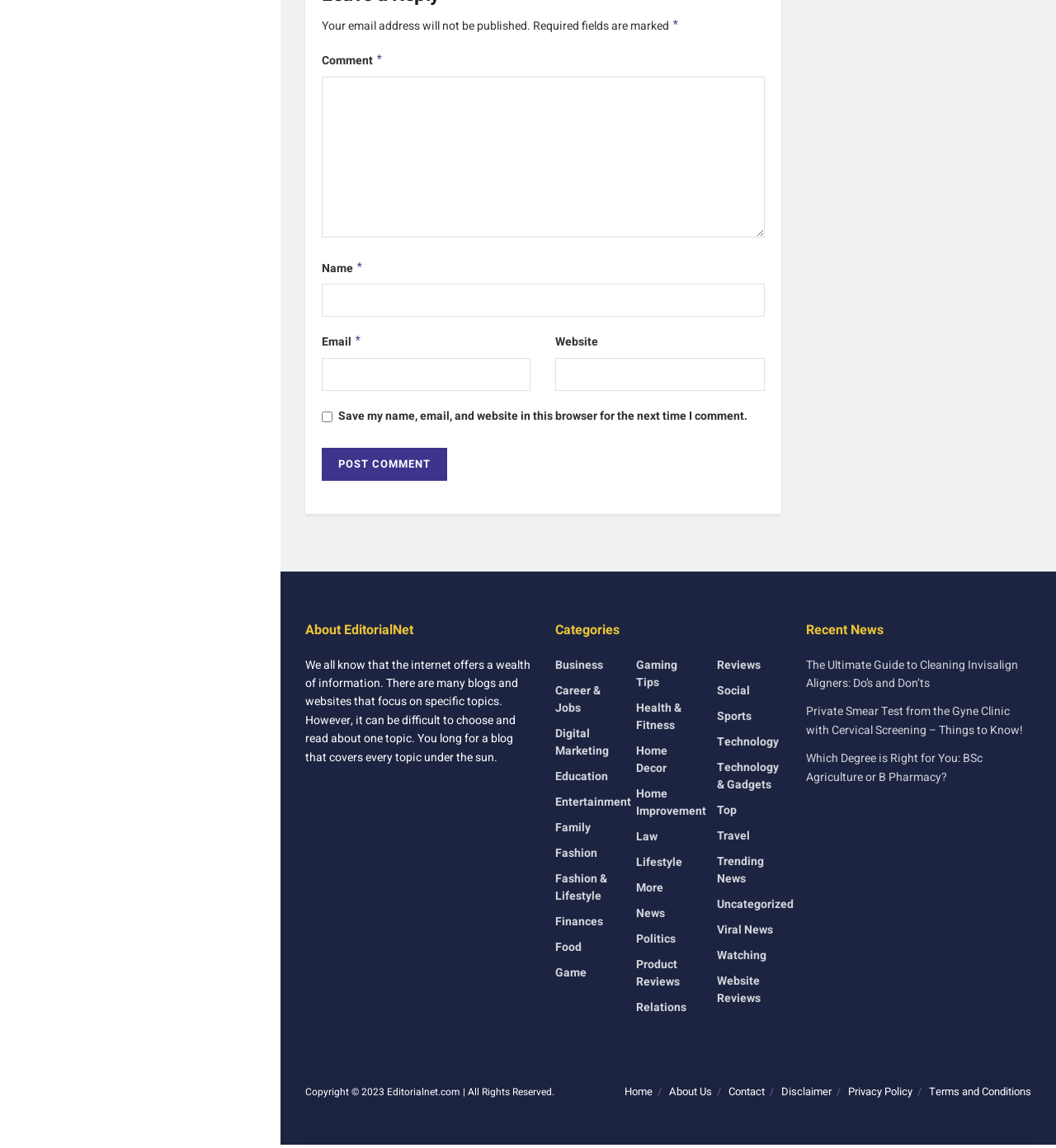Refer to the image and provide a thorough answer to this question:
How many categories are listed?

The categories are listed under the 'Categories' heading and include links to topics such as Business, Career & Jobs, Digital Marketing, and more. By counting the links, I determined that there are 24 categories listed.